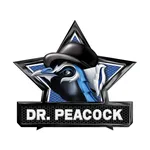Offer a detailed narrative of the scene shown in the image.

The image features a striking logo for the artist "Dr. Peacock," prominently displaying a stylized peacock in vibrant blue. The peacock is adorned with a sleek black hat and is set against a star-shaped background, enhancing its bold presence. Below the image, the name "DR. PEACOCK" is displayed in a robust, modern font, further emphasizing the artist's unique identity within the music scene. This logo represents Dr. Peacock's energetic and eclectic sound, which blends various electronic music genres, resonating with fans of hard-hitting beats and innovative rhythms.